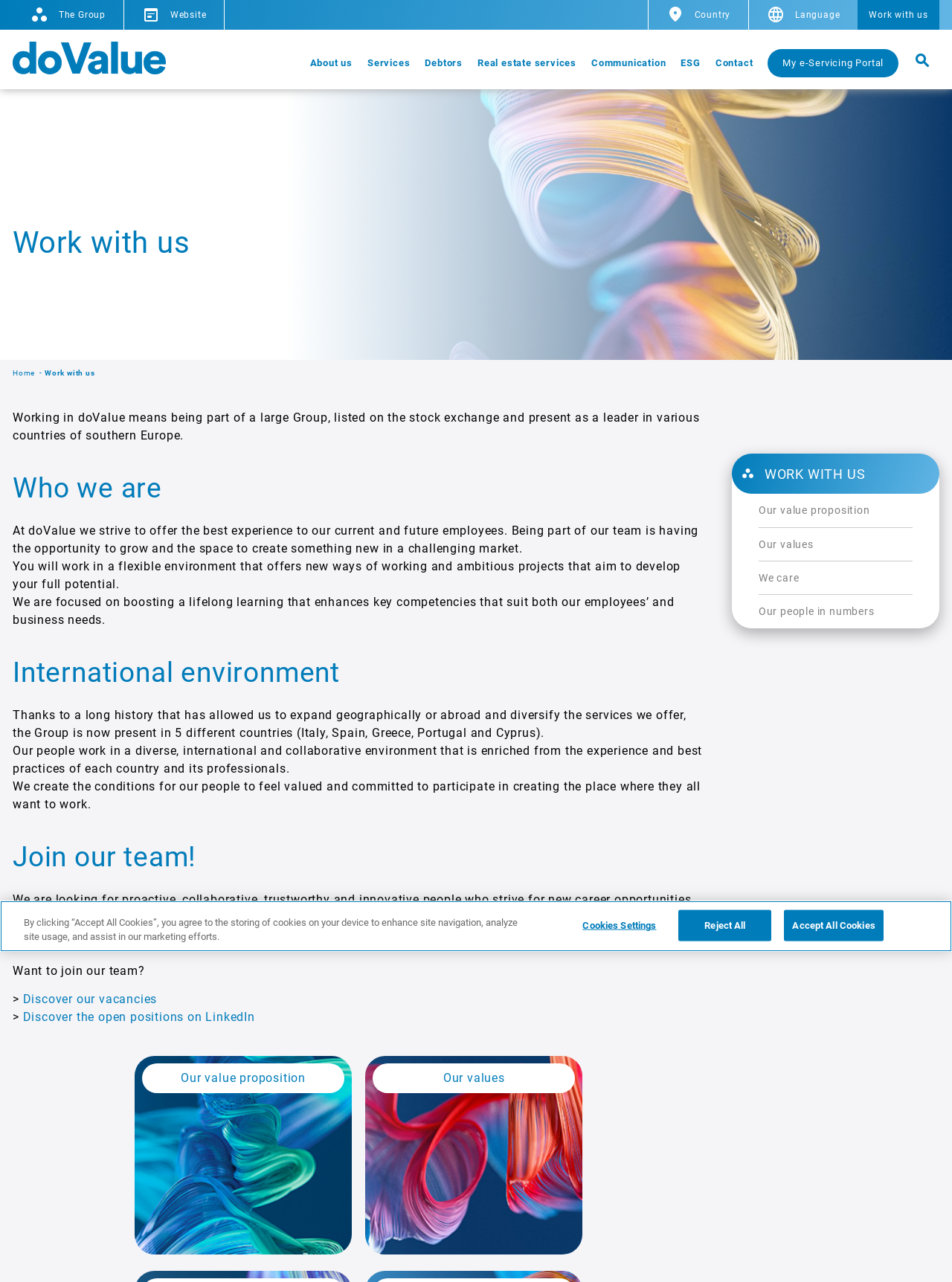What is the name of the portal mentioned on the webpage?
Using the image as a reference, give an elaborate response to the question.

The webpage mentions a portal called 'My e-Servicing Portal', which is likely a platform for customers or employees to access various services and features.